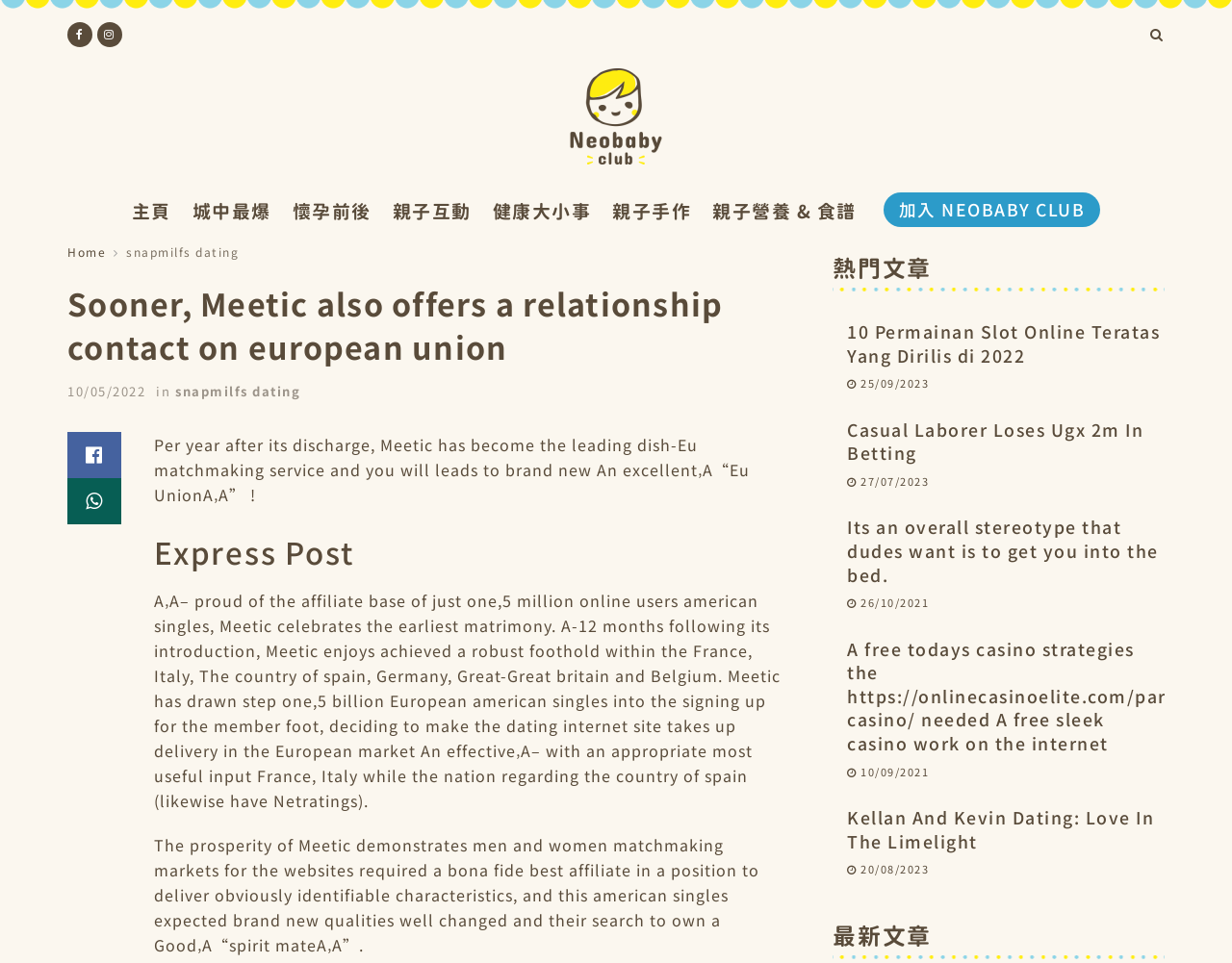Using the information in the image, give a detailed answer to the following question: What is the date of the article 'Casual Laborer Loses Ugx 2m In Betting'?

The date of the article can be found in the link element with the text ' 27/07/2023', which is located below the heading element of the article.